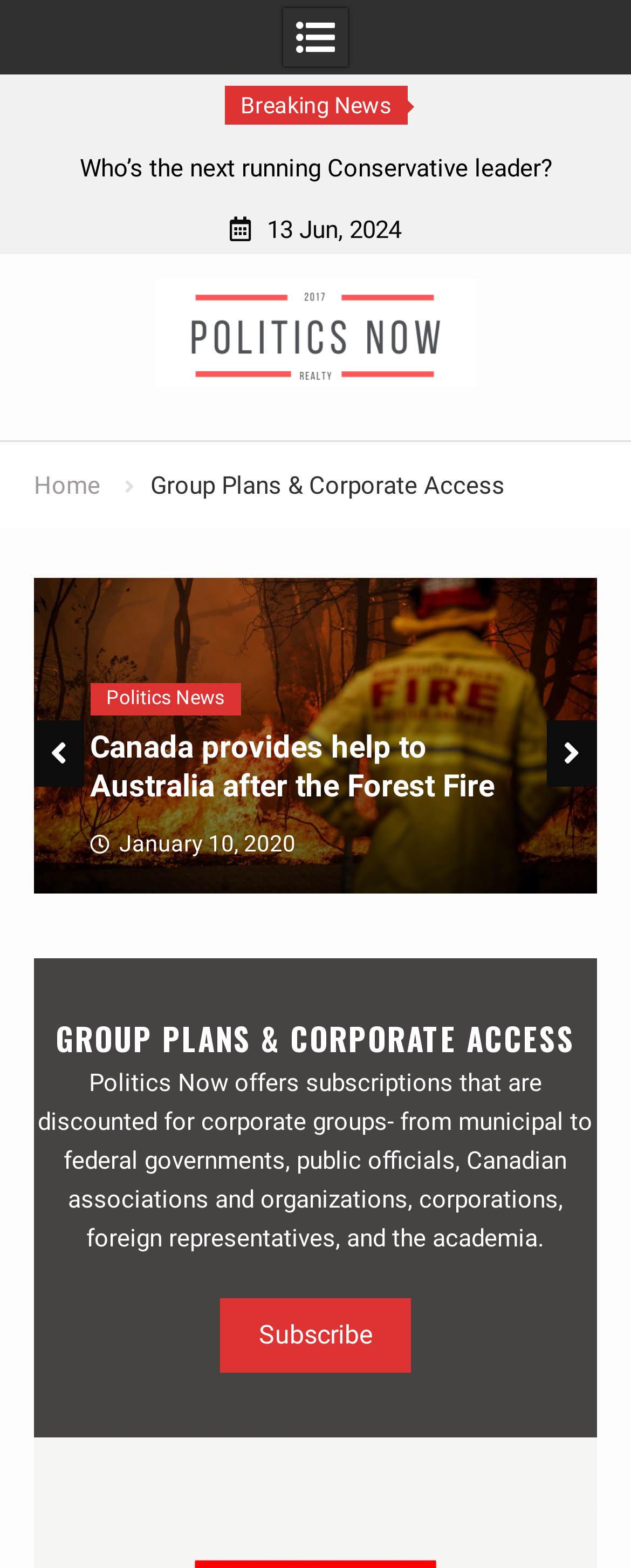What is the date of the news article about Canada helping Australia?
Based on the image, answer the question with a single word or brief phrase.

January 10, 2020